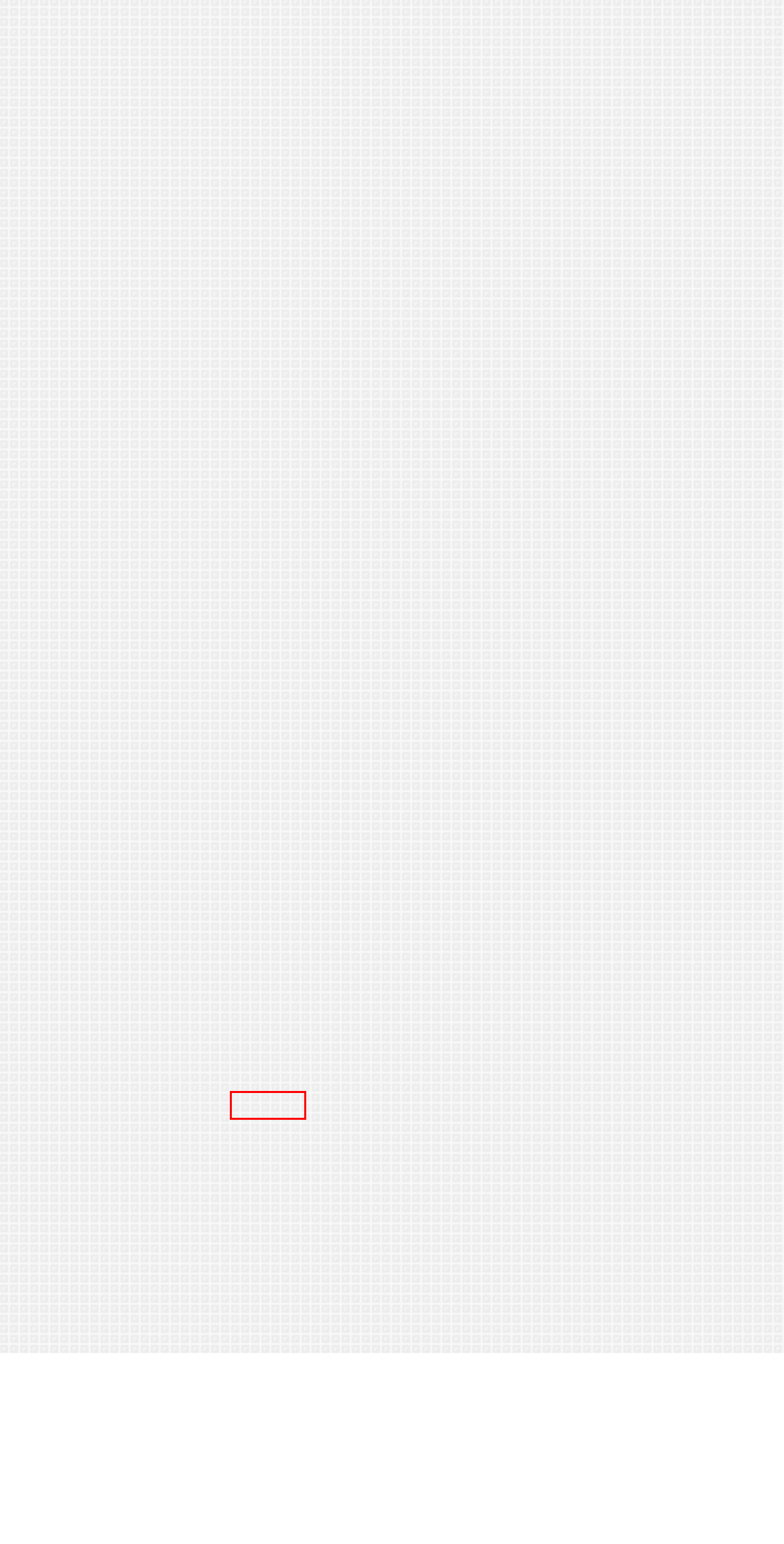Inspect the screenshot of a webpage with a red rectangle bounding box. Identify the webpage description that best corresponds to the new webpage after clicking the element inside the bounding box. Here are the candidates:
A. Submission Form
B. Handelshögskolan vid Örebro universitet
C. RePEc: Research Papers in Economics
D. Society for Computational Economics
E. The RePEc Blog | Information about Research Papers in Economics (RePEc)
F. LogEc: Access Statistics for Identification and Estimation of Discrete Games of Complete Information
G. Society for Computational Economics - SCE | EDIRC/RePEc
H. RePEc plagiarism page

C